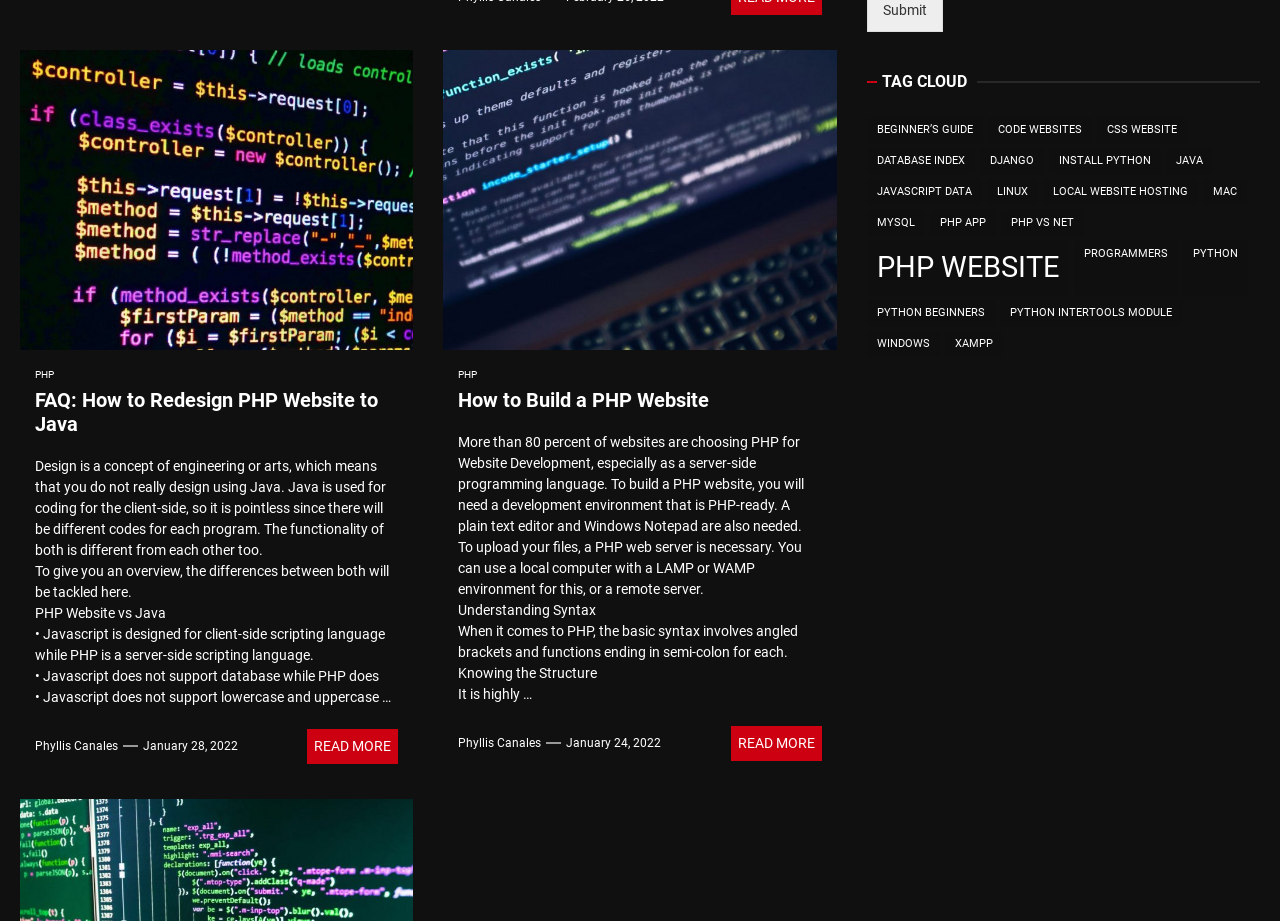Indicate the bounding box coordinates of the clickable region to achieve the following instruction: "Read more about 'How to Build a PHP Website'."

[0.571, 0.788, 0.642, 0.826]